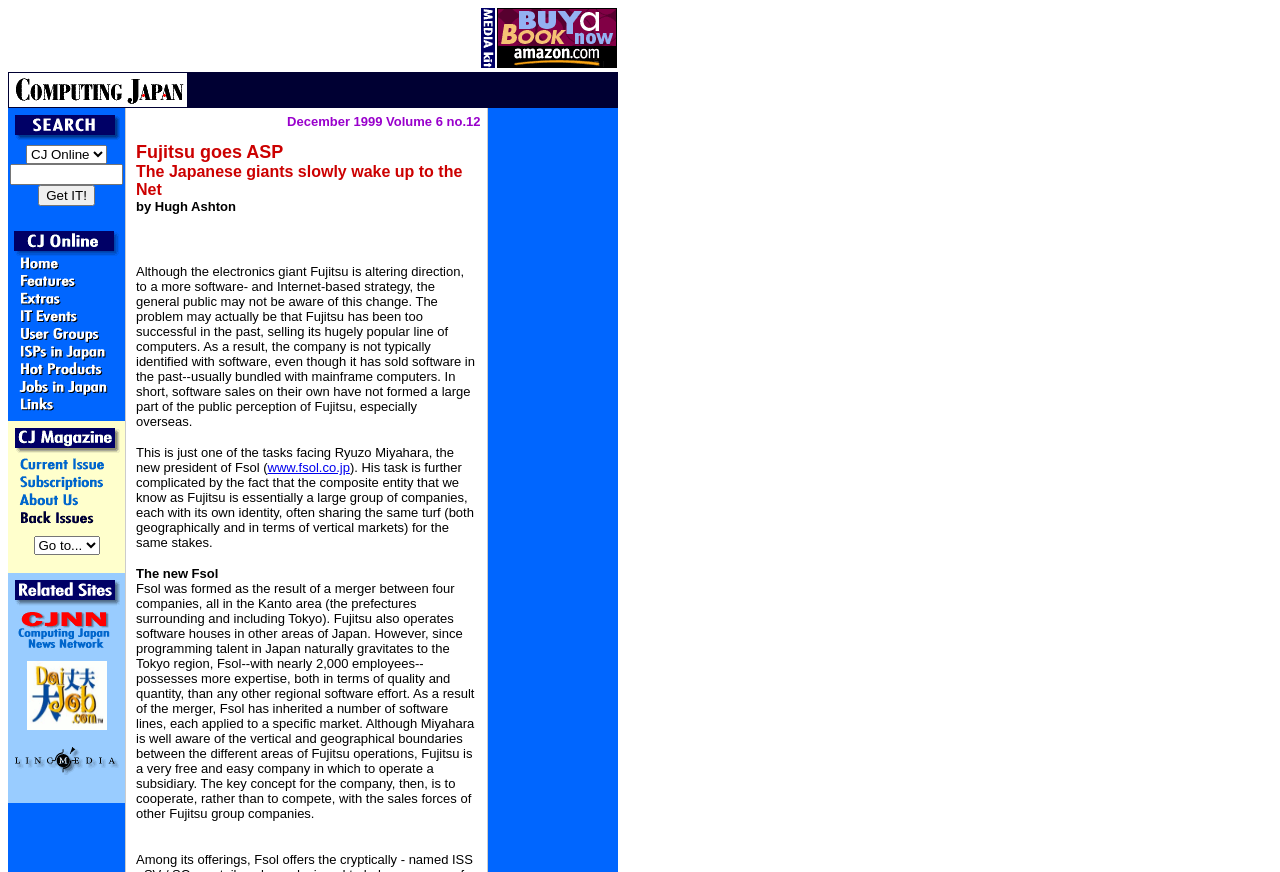Carefully observe the image and respond to the question with a detailed answer:
How many employees does Fsol have?

According to the webpage, Fsol has nearly 2,000 employees, making it a significant software house in the Fujitsu group.